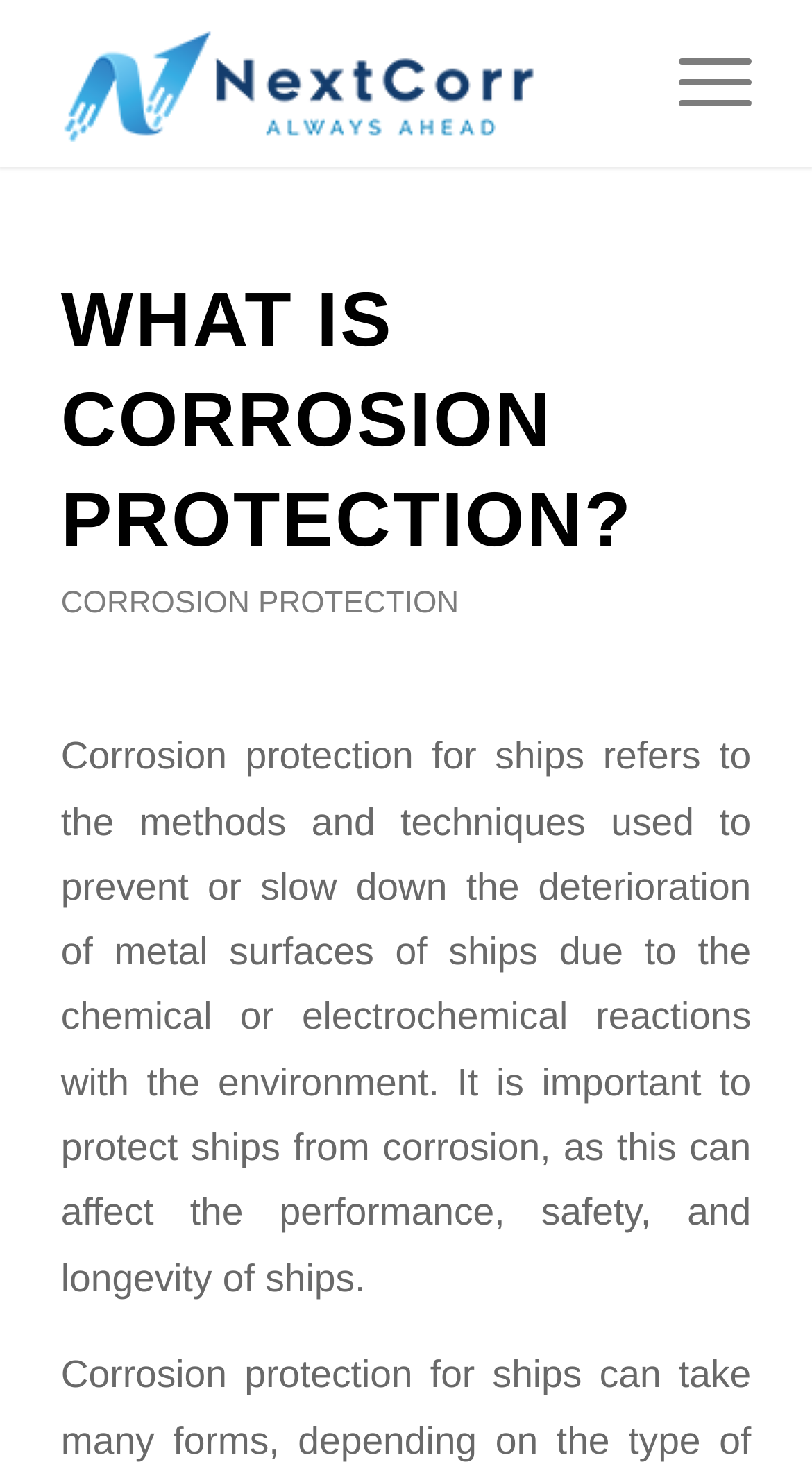Explain in detail what is displayed on the webpage.

The webpage is about corrosion protection for ships, with a clear title "WHAT IS CORROSION PROTECTION?" at the top center of the page. Below the title, there is a brief introduction to corrosion protection, explaining that it refers to methods and techniques used to prevent or slow down the deterioration of metal surfaces of ships due to chemical or electrochemical reactions with the environment. This introduction is positioned at the top half of the page, spanning almost the entire width.

At the top left corner, there is a logo of "NextCorr Ltd." which is also a clickable link. To the right of the logo, there is a "Menú" link. Above the introduction, there is a link to "CORROSION PROTECTION" positioned at the top center of the page.

The overall structure of the page is clean, with a clear hierarchy of elements. The title and introduction are the main focus of the page, with the logo and menu links positioned at the top corners.